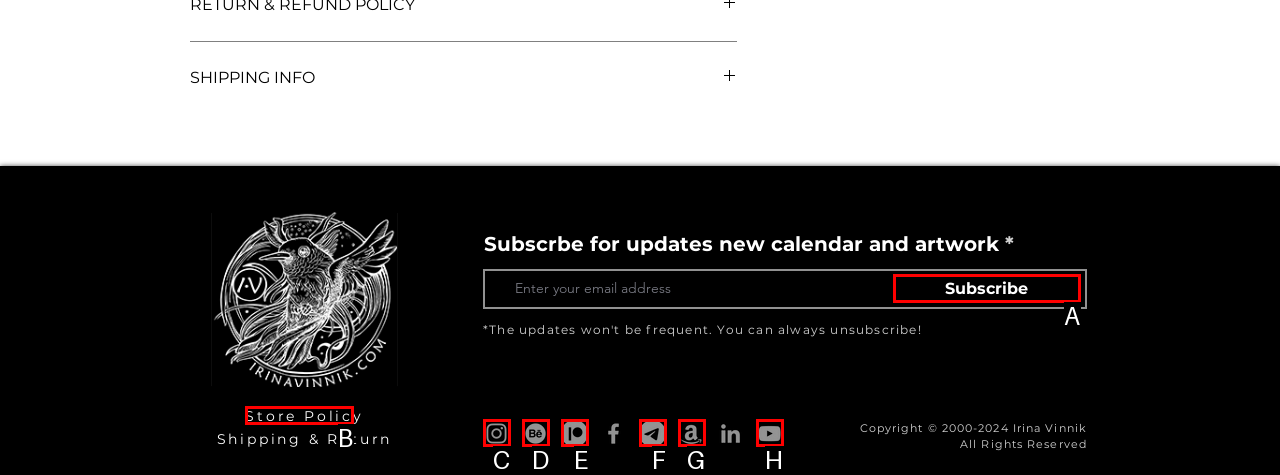From the options shown in the screenshot, tell me which lettered element I need to click to complete the task: Subscribe for updates.

A